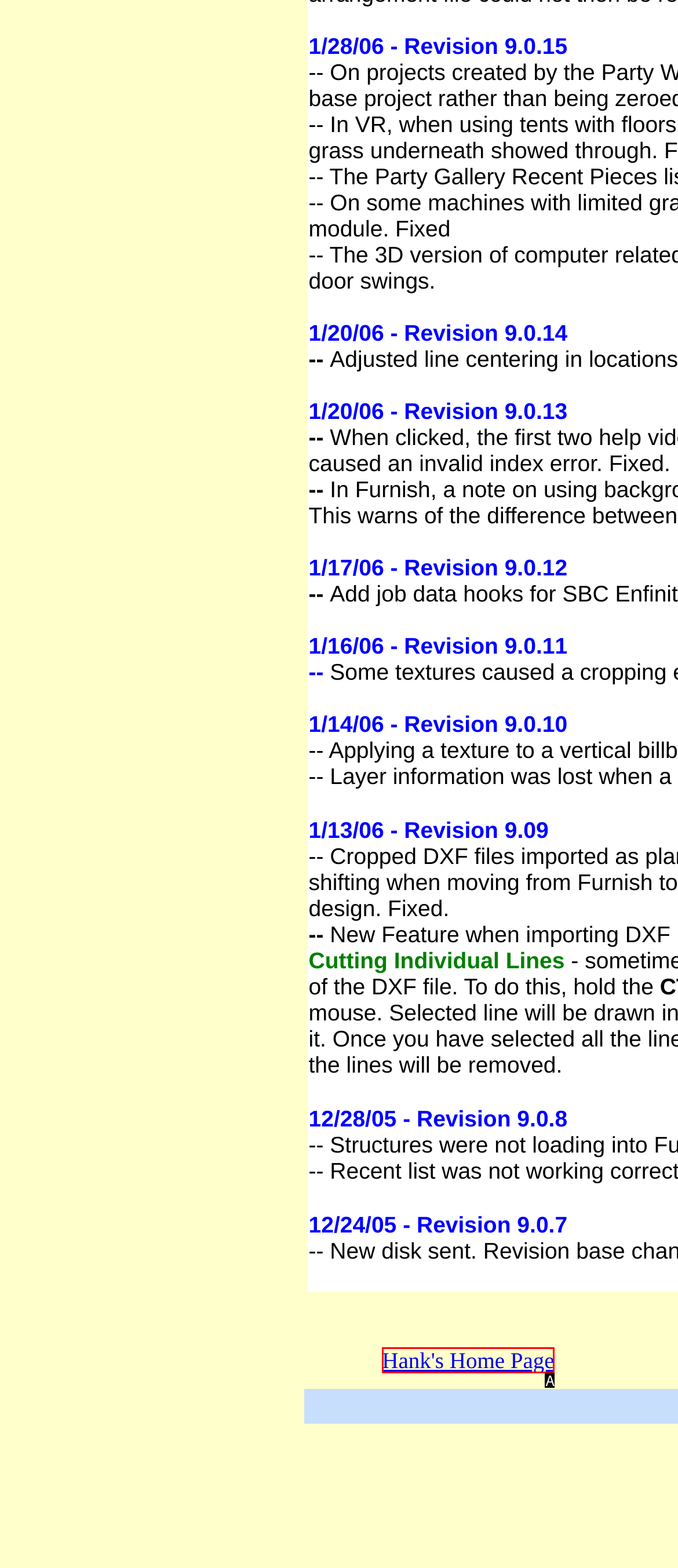Select the HTML element that matches the description: Hank's Home Page
Respond with the letter of the correct choice from the given options directly.

A